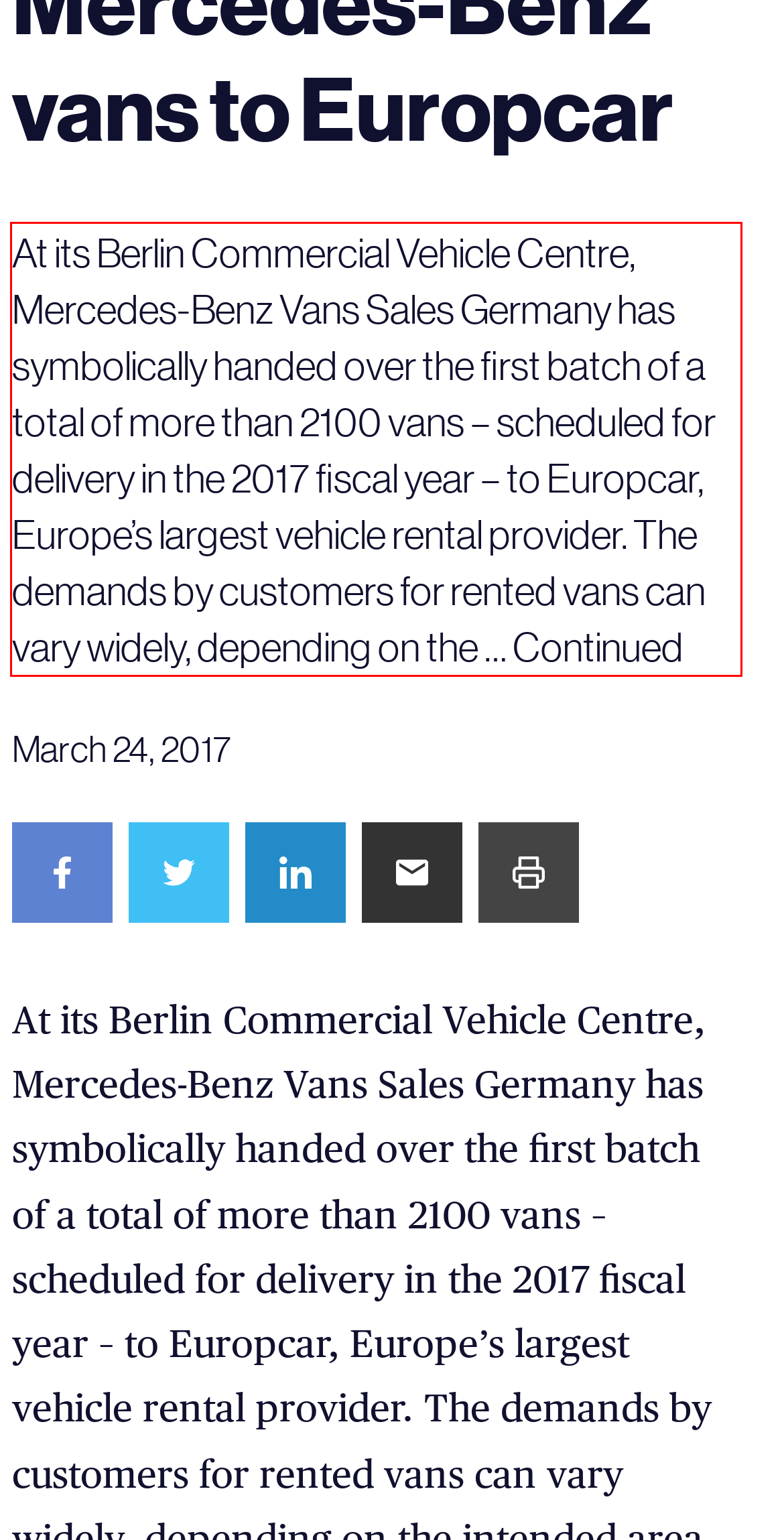Look at the screenshot of the webpage, locate the red rectangle bounding box, and generate the text content that it contains.

At its Berlin Commercial Vehicle Centre, Mercedes-Benz Vans Sales Germany has symbolically handed over the first batch of a total of more than 2100 vans – scheduled for delivery in the 2017 fiscal year – to Europcar, Europe’s largest vehicle rental provider. The demands by customers for rented vans can vary widely, depending on the … Continued